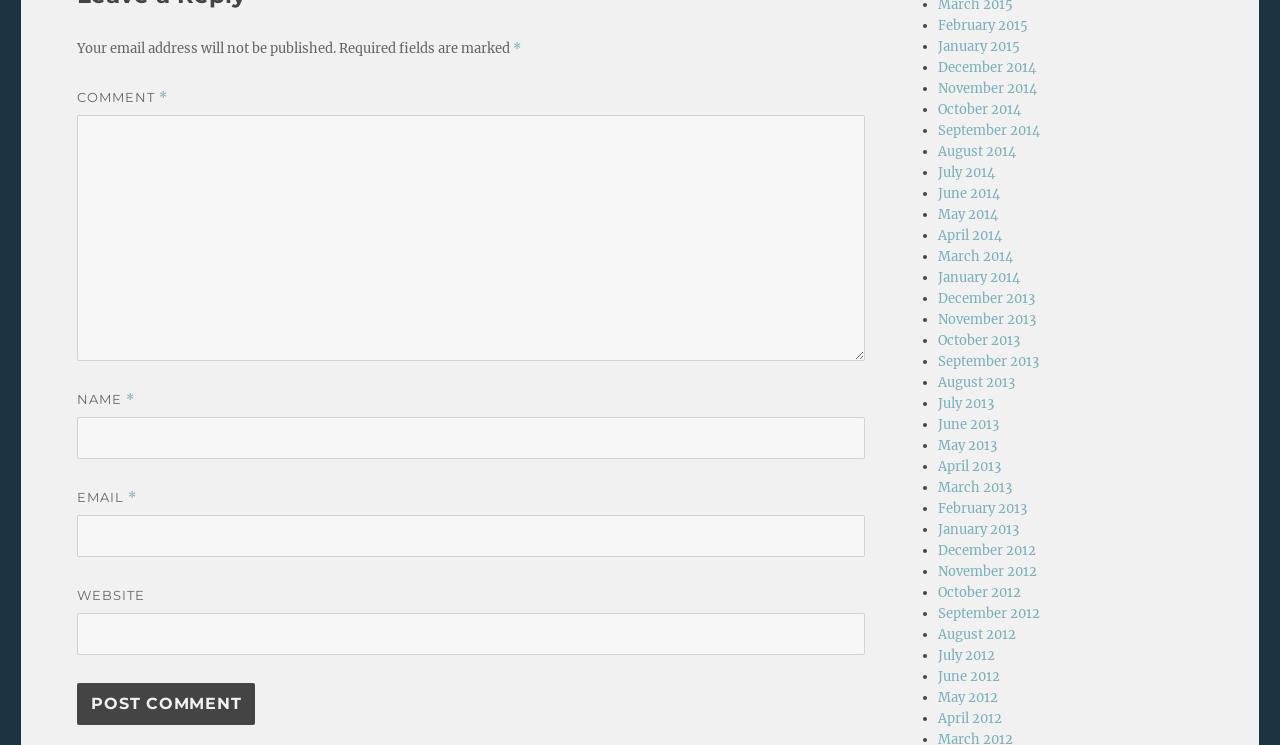Can you look at the image and give a comprehensive answer to the question:
What is the function of the 'Post Comment' button?

The 'Post Comment' button is located below the textboxes, which suggests that it is used to submit the comment information inputted in the textboxes. The button's label and its position on the webpage support this conclusion.